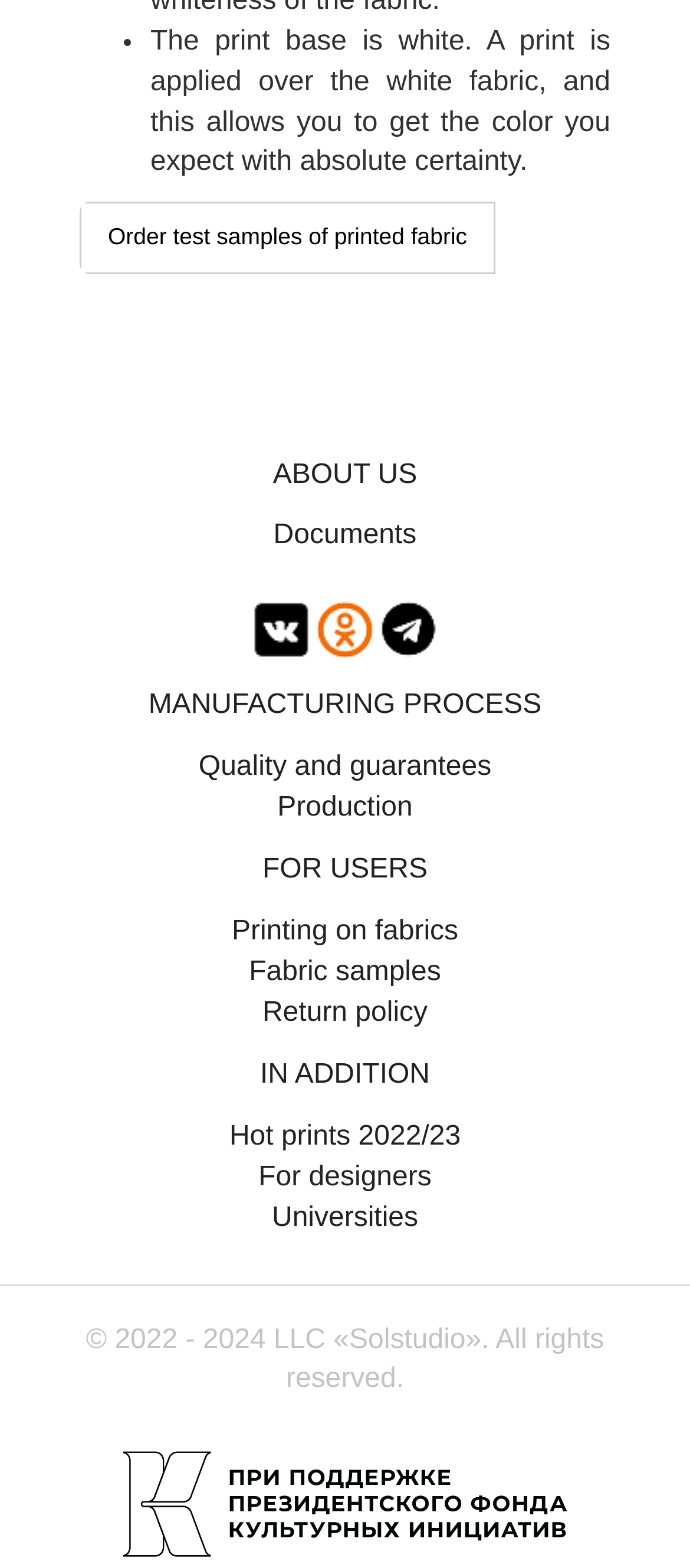How many headings are there on the webpage?
Answer the question with a detailed explanation, including all necessary information.

The answer can be found by looking at the headings on the webpage, which are 'ABOUT US', 'MANUFACTURING PROCESS', 'FOR USERS', and 'IN ADDITION'. There are four headings in total.